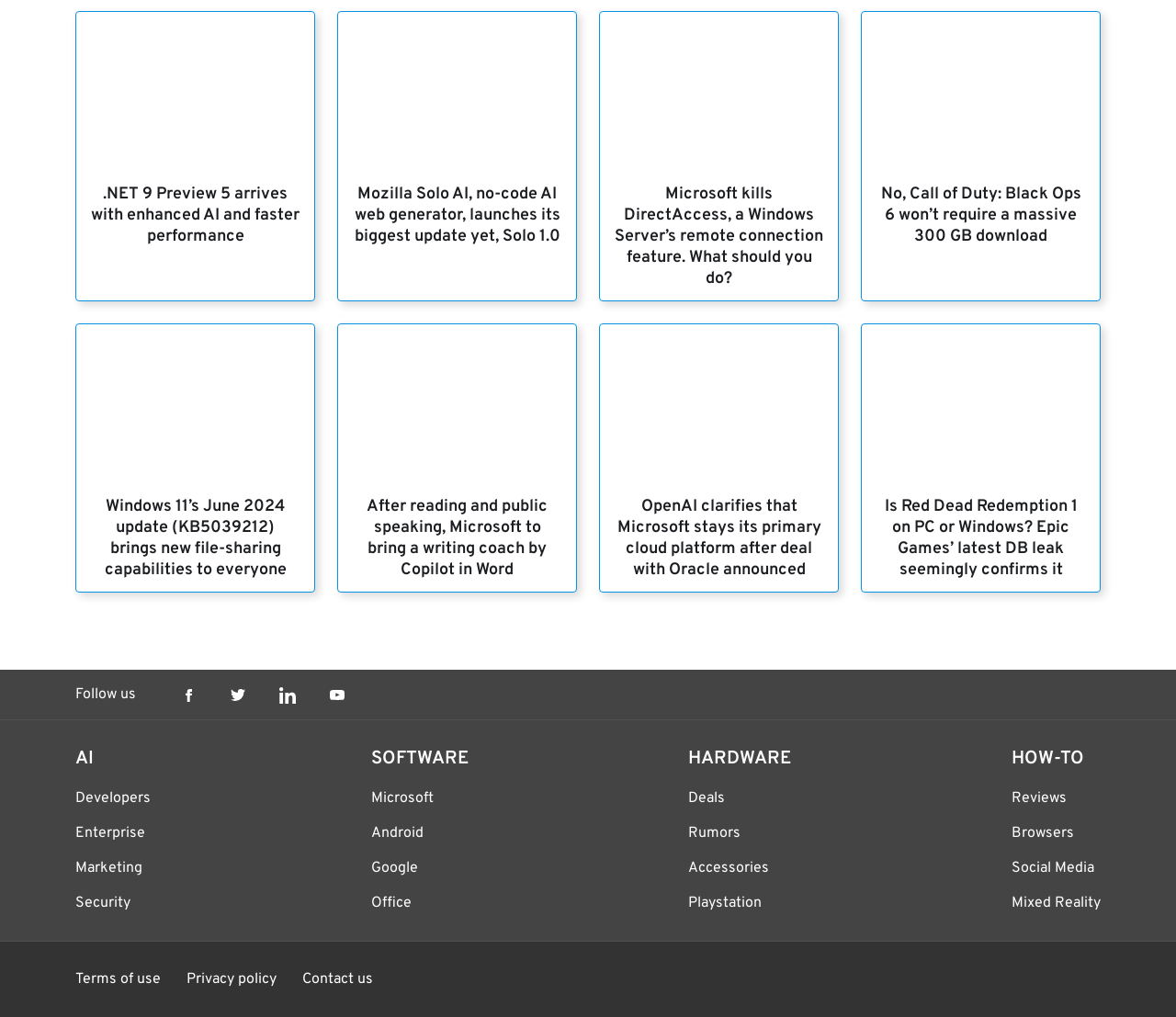Carefully observe the image and respond to the question with a detailed answer:
What is the main topic of the webpage?

The webpage appears to be a technology news website, featuring various articles and news stories related to technology, software, and hardware. The presence of multiple article sections, social media links, and a navigation menu with categories such as 'AI', 'Developers', and 'Hardware' suggests that the main topic of the webpage is technology news.